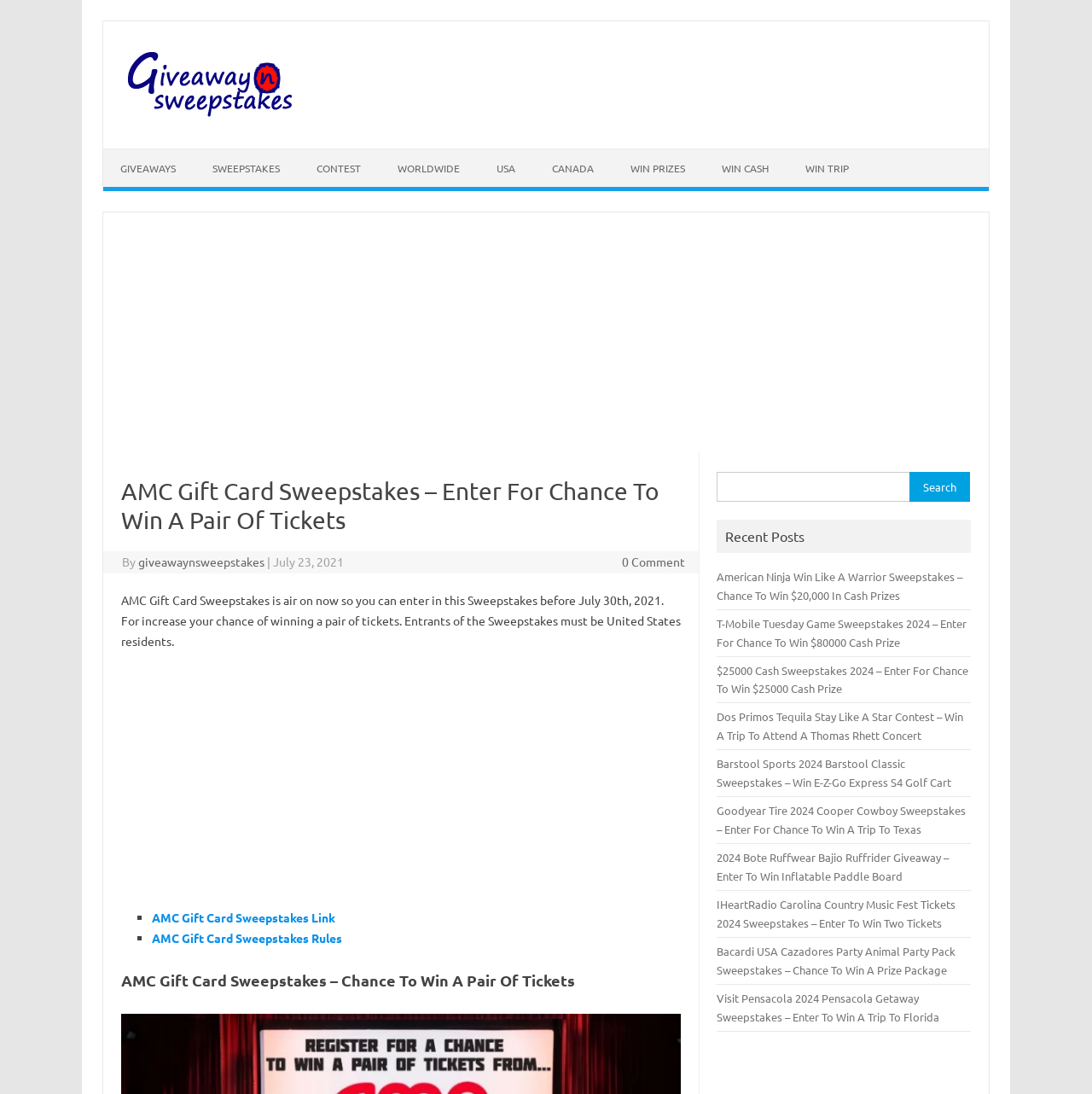Please identify the bounding box coordinates of the region to click in order to complete the task: "Check recent posts". The coordinates must be four float numbers between 0 and 1, specified as [left, top, right, bottom].

[0.664, 0.482, 0.737, 0.498]